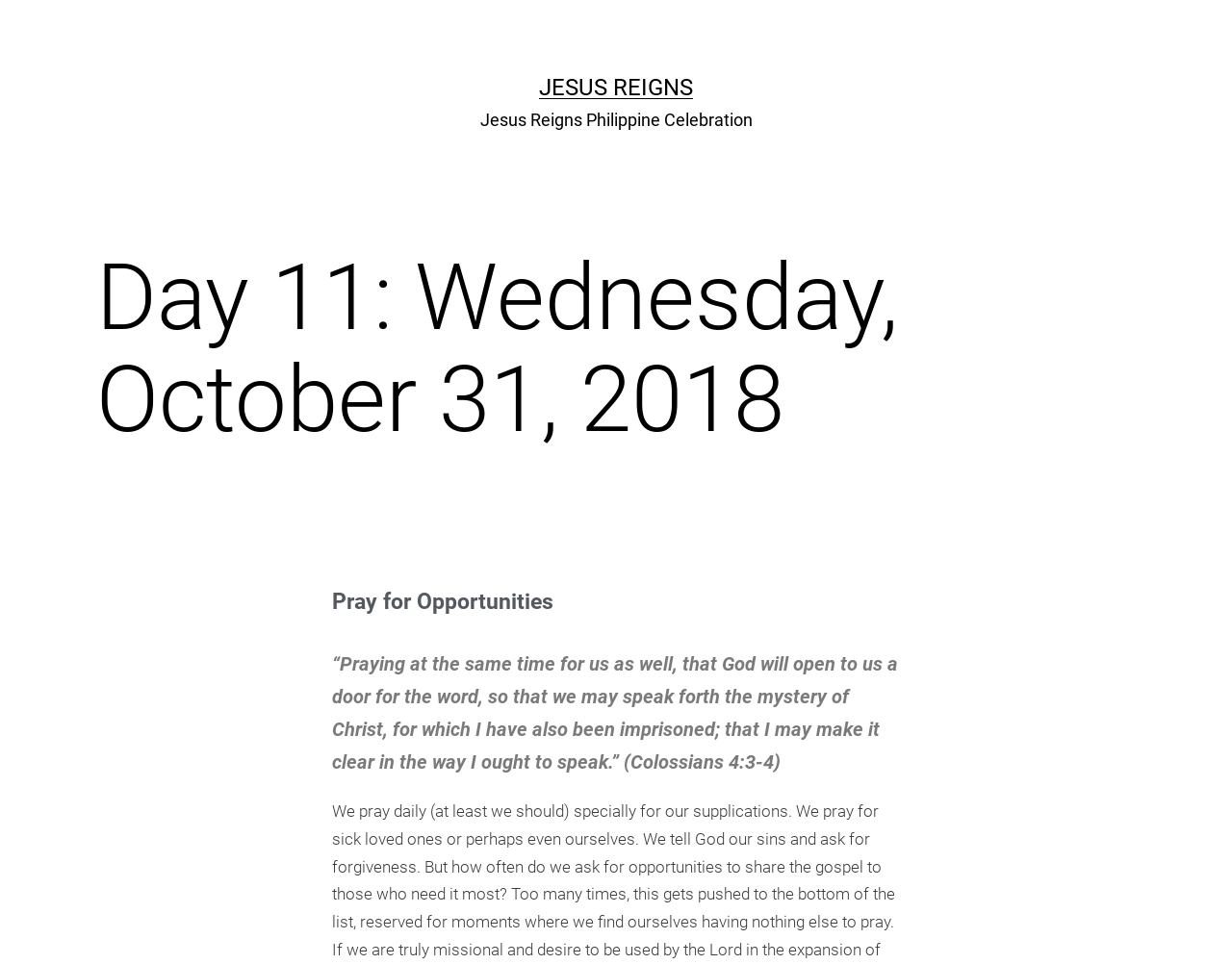Answer in one word or a short phrase: 
What is the author praying for in the webpage?

opportunities to share the gospel